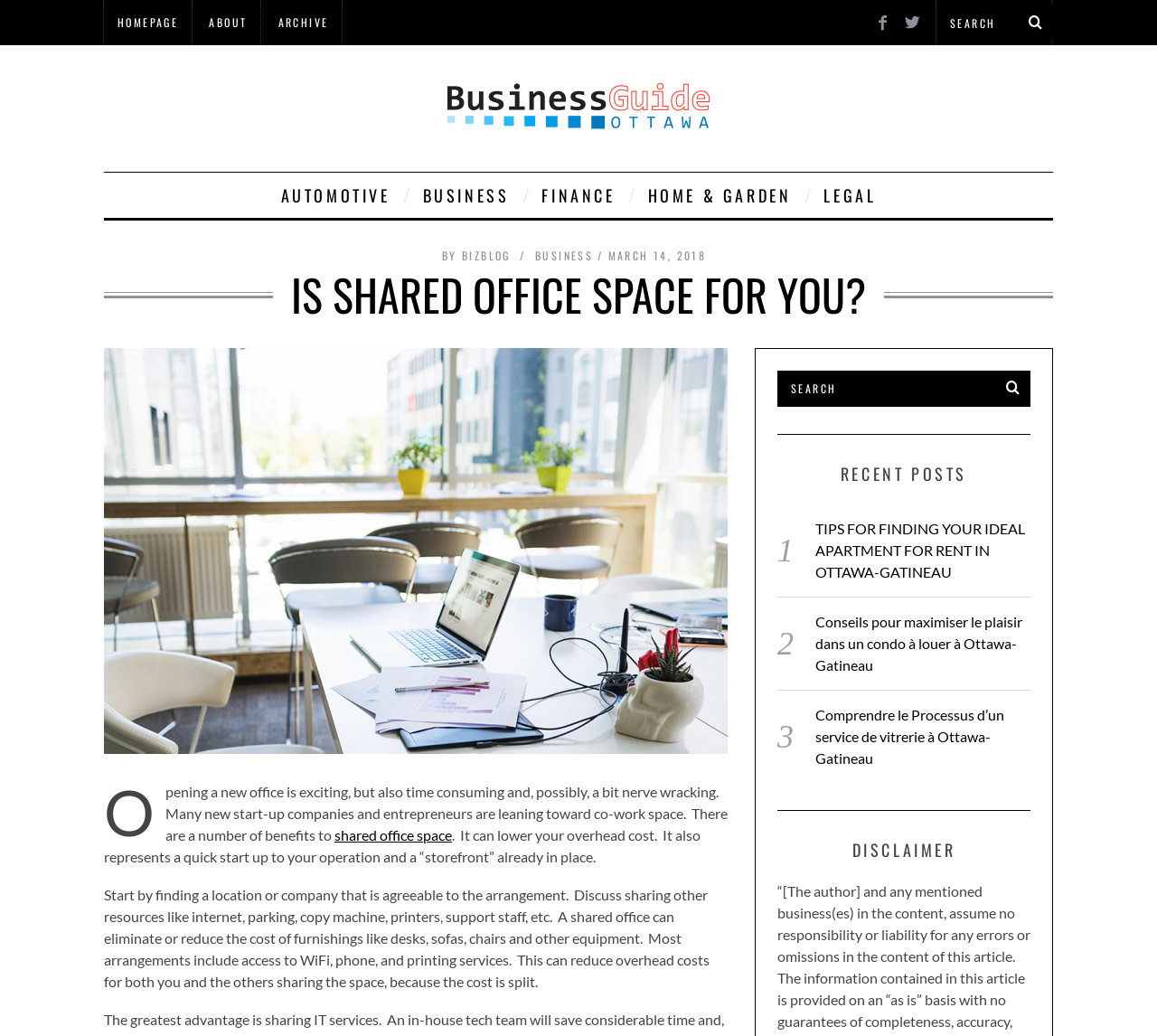Describe every aspect of the webpage in a detailed manner.

This webpage is titled "Is Shared Office Space for You? - Business Guide Ottawa" and appears to be a blog or article page. At the top, there is a search bar with a magnifying glass icon and a "SEARCH" label. To the left of the search bar, there are several links to other pages, including "HOMEPAGE", "ABOUT", and "ARCHIVE". 

Below the search bar, there is a logo image with the text "Business Guide Ottawa -" and several links to categories such as "AUTOMOTIVE", "BUSINESS", "FINANCE", and "HOME & GARDEN". 

The main content of the page is an article titled "IS SHARED OFFICE SPACE FOR YOU?" with a heading and a figure image below it. The article discusses the benefits of shared office space, including lower overhead costs and quick startup. It also provides tips for finding a shared office space, such as discussing resource sharing and finding a location that is agreeable to the arrangement.

To the right of the article, there is a section titled "RECENT POSTS" with links to three other articles. At the bottom of the page, there is a disclaimer section. There are also several social media links at the top of the page, represented by icons.